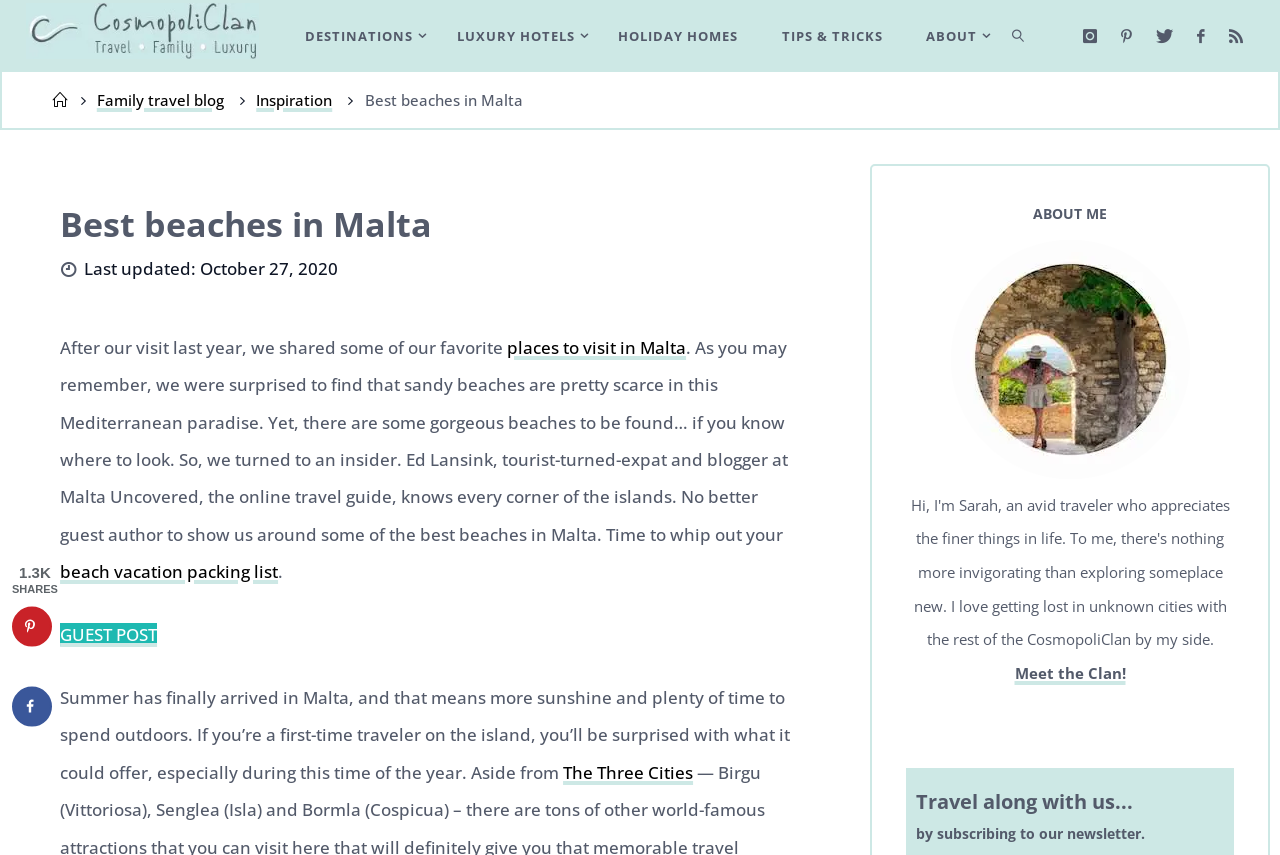Bounding box coordinates are specified in the format (top-left x, top-left y, bottom-right x, bottom-right y). All values are floating point numbers bounded between 0 and 1. Please provide the bounding box coordinate of the region this sentence describes: title="Twitter"

[0.894, 0.0, 0.926, 0.083]